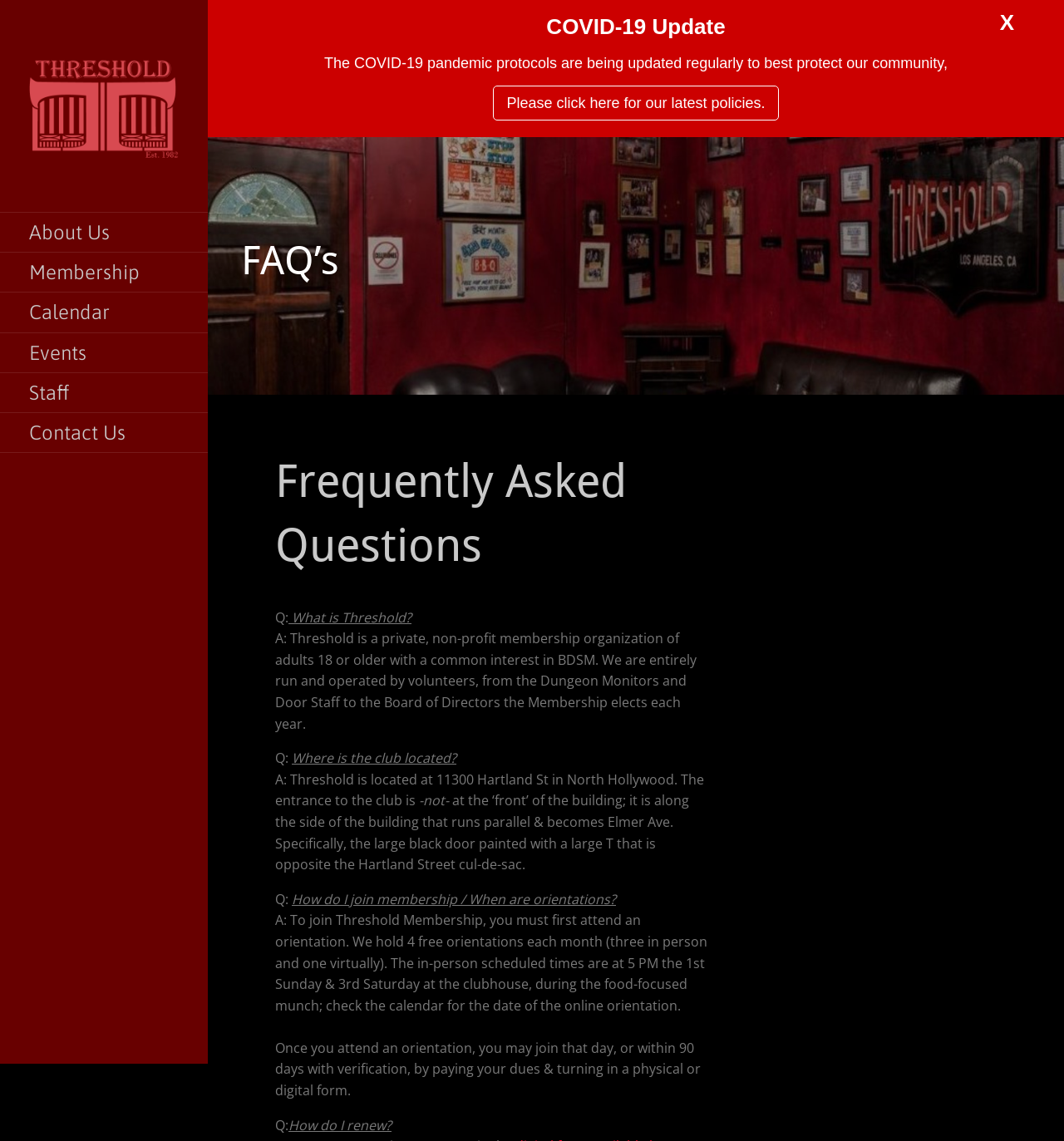Please identify the bounding box coordinates of the area that needs to be clicked to fulfill the following instruction: "Go to the About Us page."

[0.0, 0.186, 0.195, 0.222]